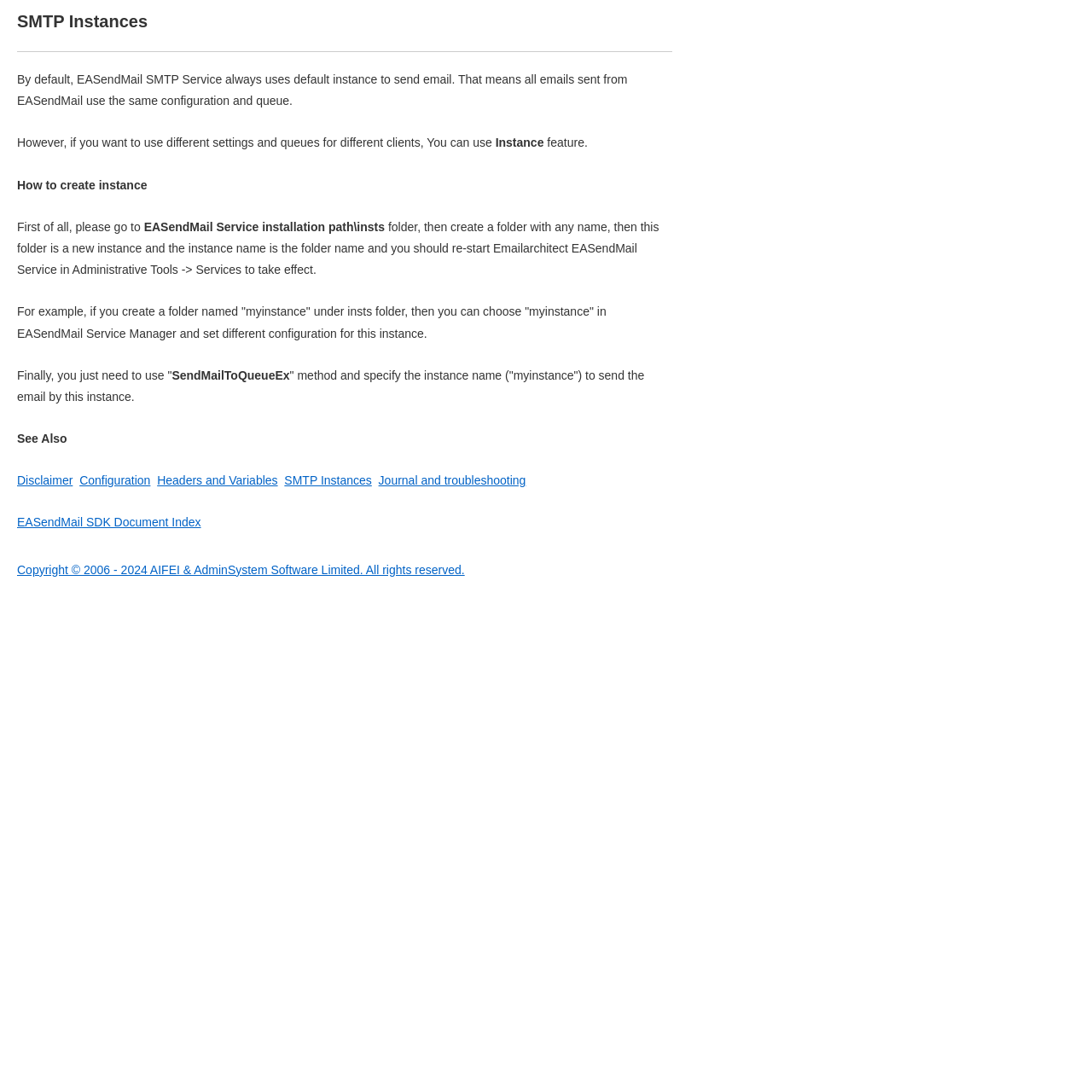Use the details in the image to answer the question thoroughly: 
What is the default behavior of EASendMail SMTP Service?

According to the webpage, by default, EASendMail SMTP Service always uses the default instance to send email, which means all emails sent from EASendMail use the same configuration and queue.